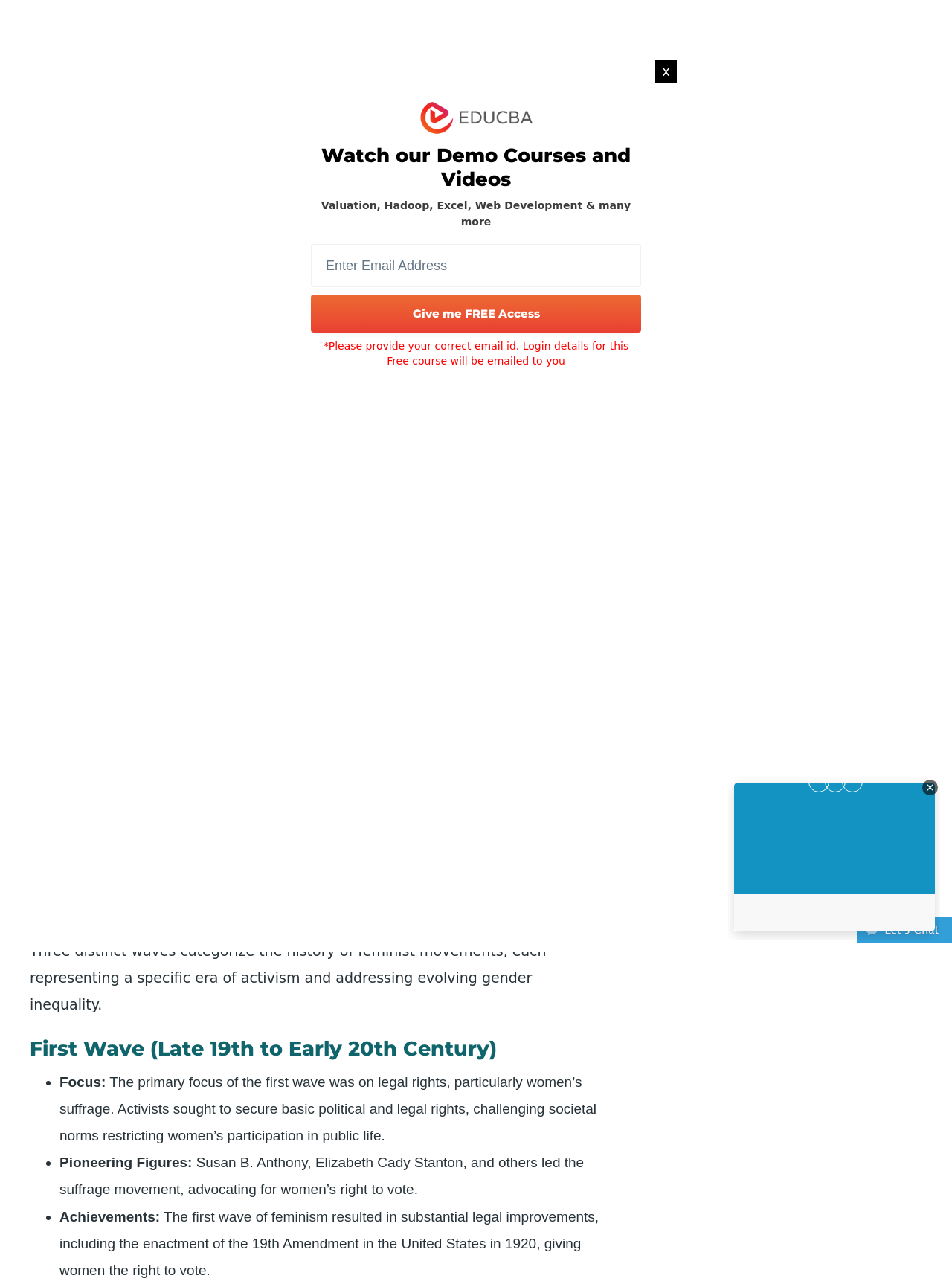Who is the author of the article?
Could you give a comprehensive explanation in response to this question?

The author of the article can be identified by looking at the 'Article by' section, which mentions Kunika Khuble as the author.